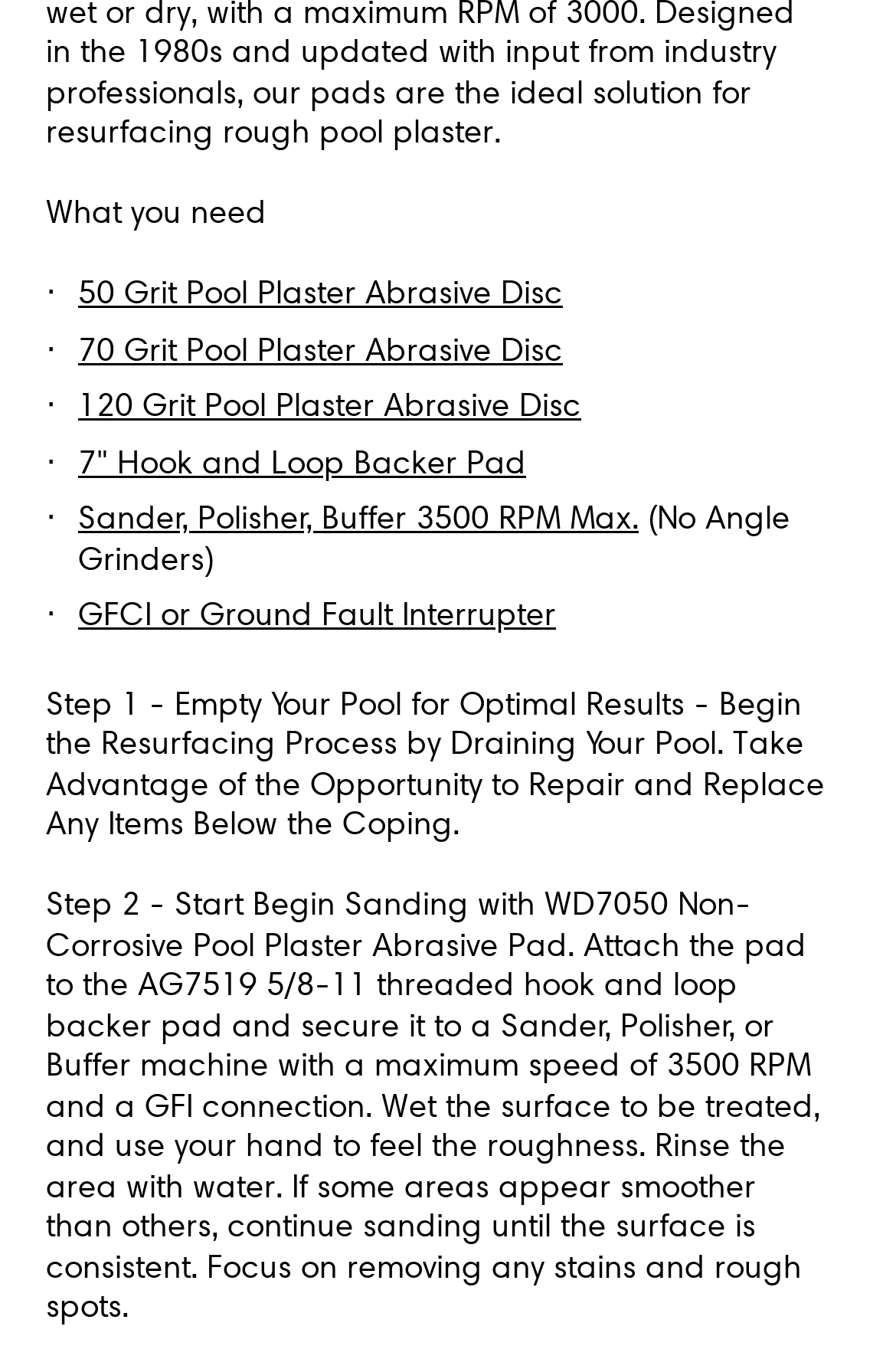Based on the element description GFCI or Ground Fault Interrupter, identify the bounding box of the UI element in the given webpage screenshot. The coordinates should be in the format (top-left x, top-left y, bottom-right x, bottom-right y) and must be between 0 and 1.

[0.087, 0.436, 0.621, 0.467]